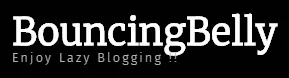What is the tone of the tagline?
Give a comprehensive and detailed explanation for the question.

The caption describes the tagline 'Enjoy Lazy Blogging !!' as adding a casual, friendly touch, suggesting a relaxed approach to content creation and consumption.